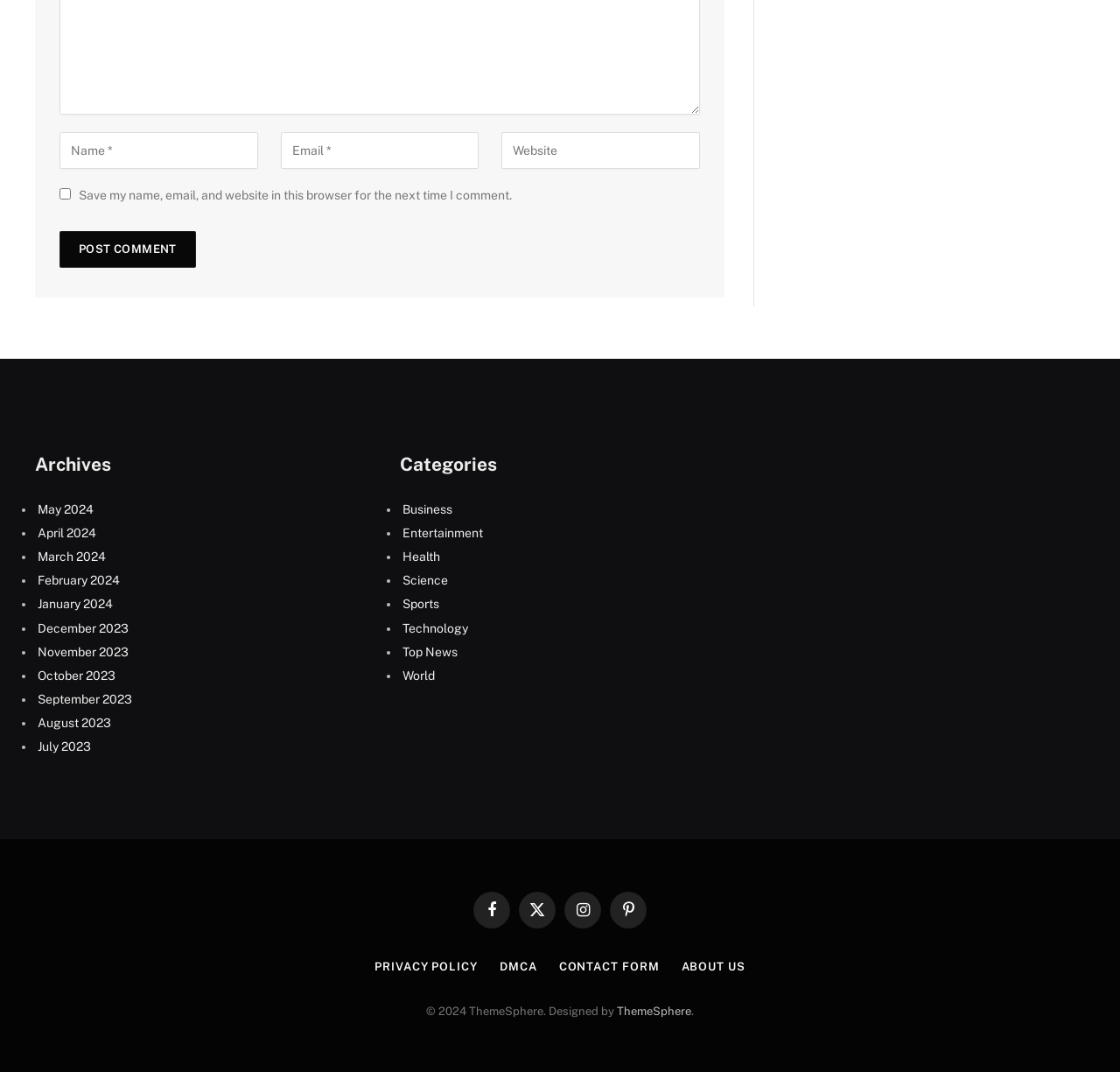Using the description: "Youtube", determine the UI element's bounding box coordinates. Ensure the coordinates are in the format of four float numbers between 0 and 1, i.e., [left, top, right, bottom].

None